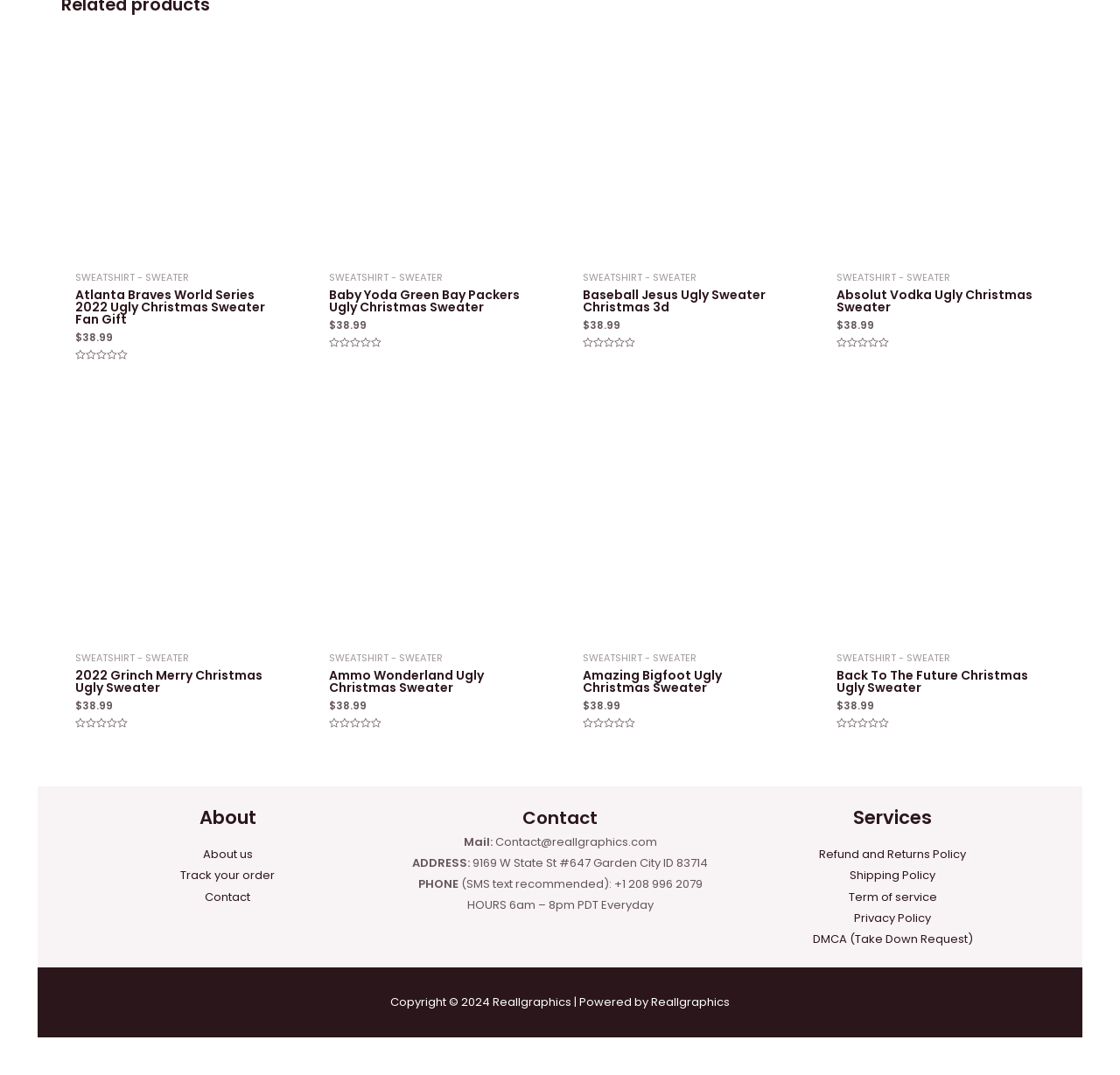Give a one-word or phrase response to the following question: What type of product is being sold on this webpage?

Ugly Christmas Sweaters